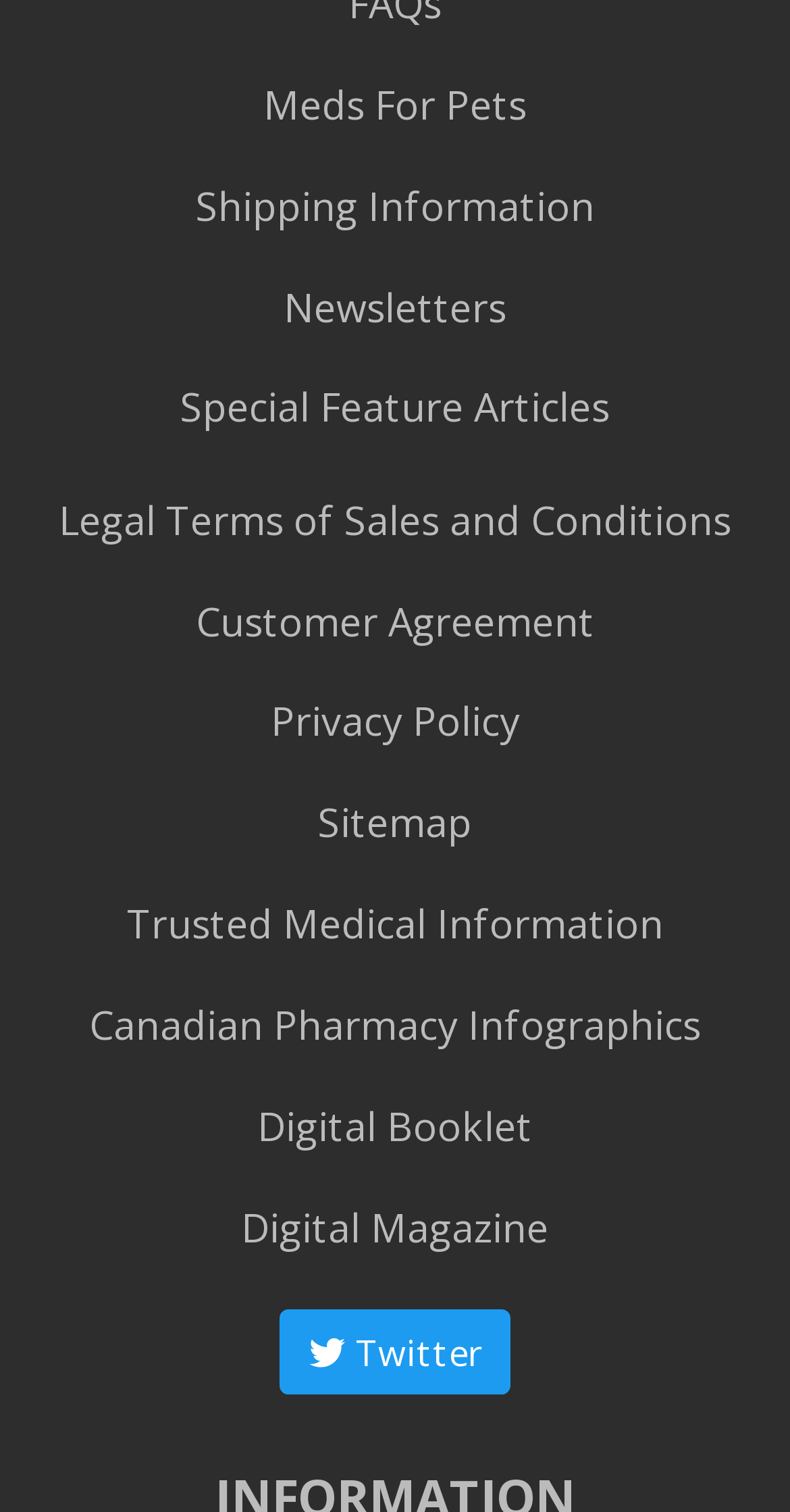What is the topmost link on the webpage?
Please ensure your answer to the question is detailed and covers all necessary aspects.

By analyzing the bounding box coordinates, I found that the link 'Meds For Pets' has the smallest y1 value (0.051) among all links, indicating it is the topmost link on the webpage.